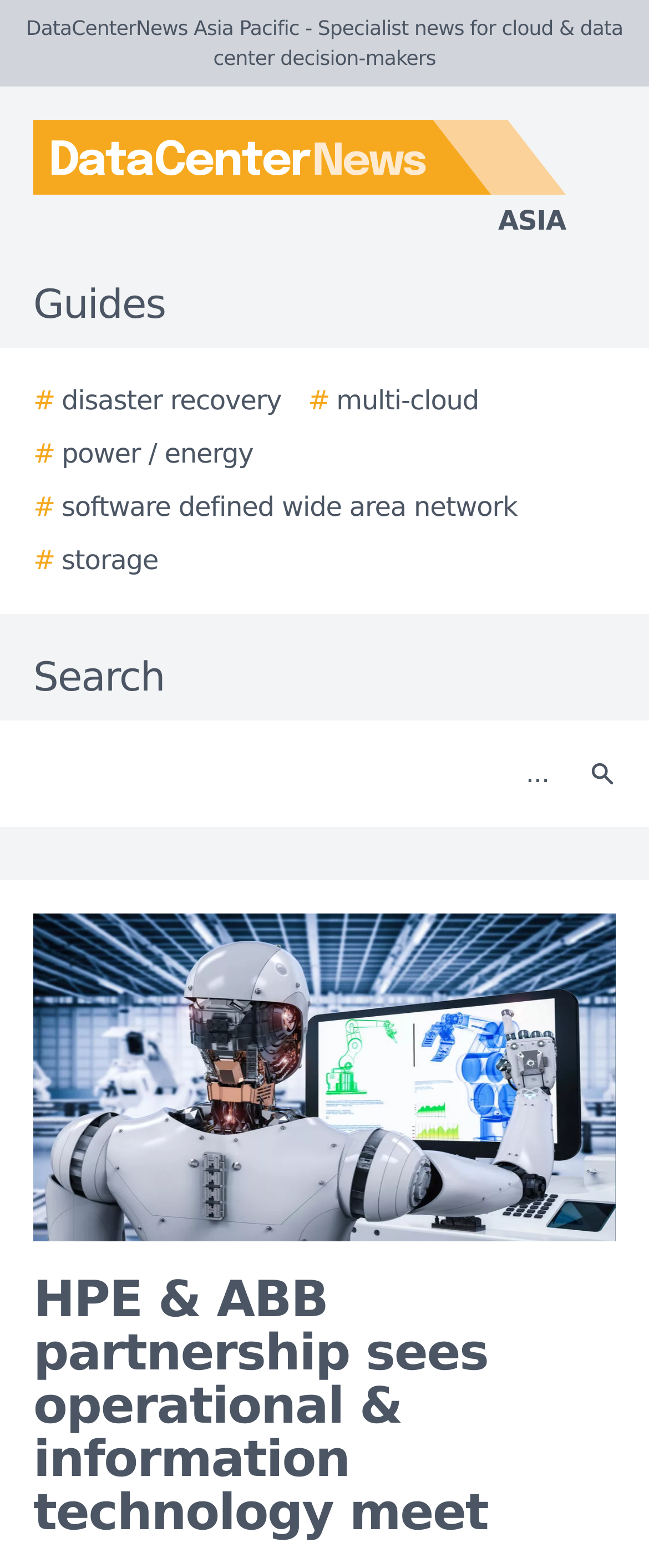Please answer the following question using a single word or phrase: 
What is the topic of the main article?

HPE & ABB partnership